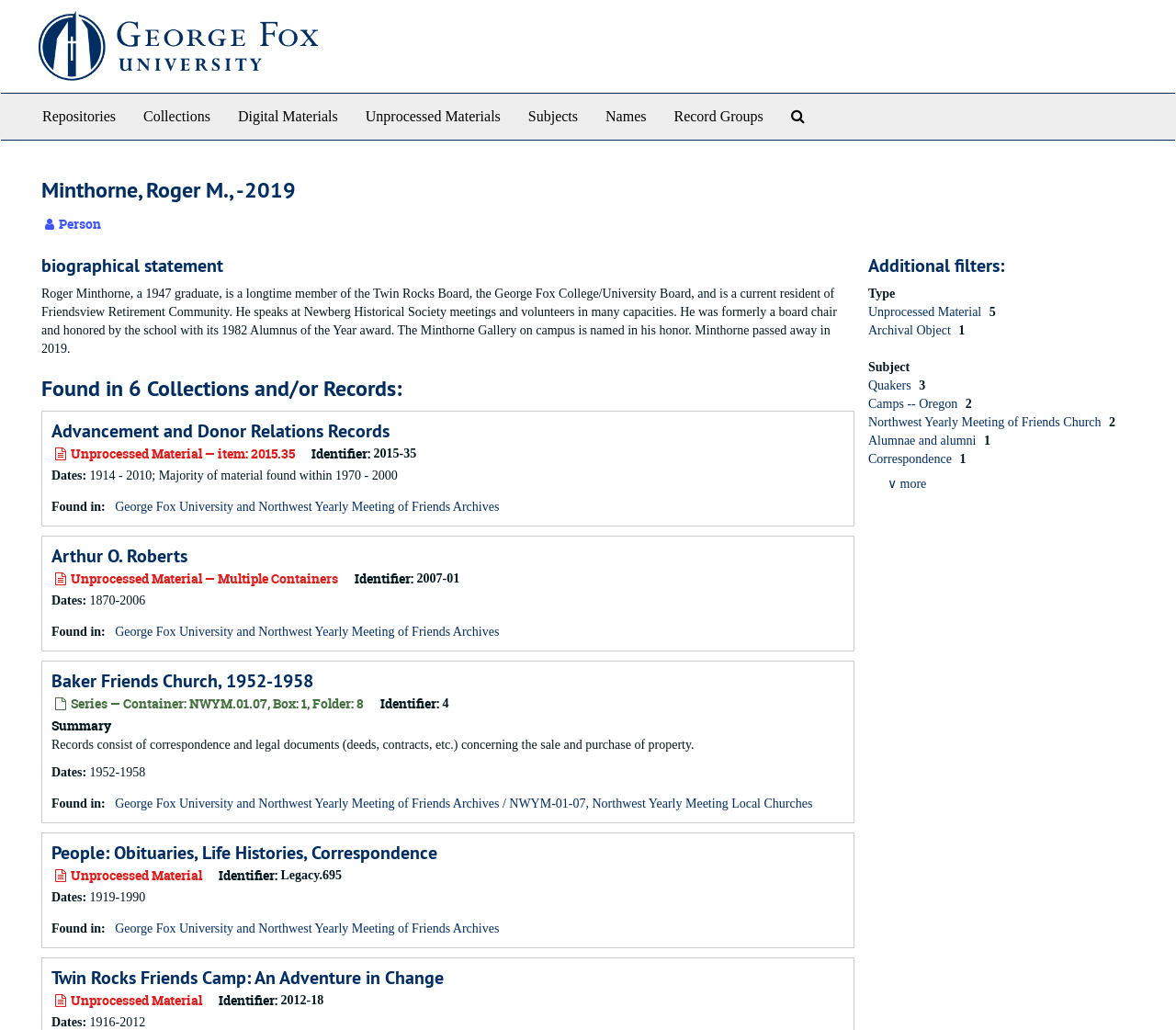Pinpoint the bounding box coordinates of the clickable area necessary to execute the following instruction: "search the archives". The coordinates should be given as four float numbers between 0 and 1, namely [left, top, right, bottom].

[0.661, 0.091, 0.696, 0.136]